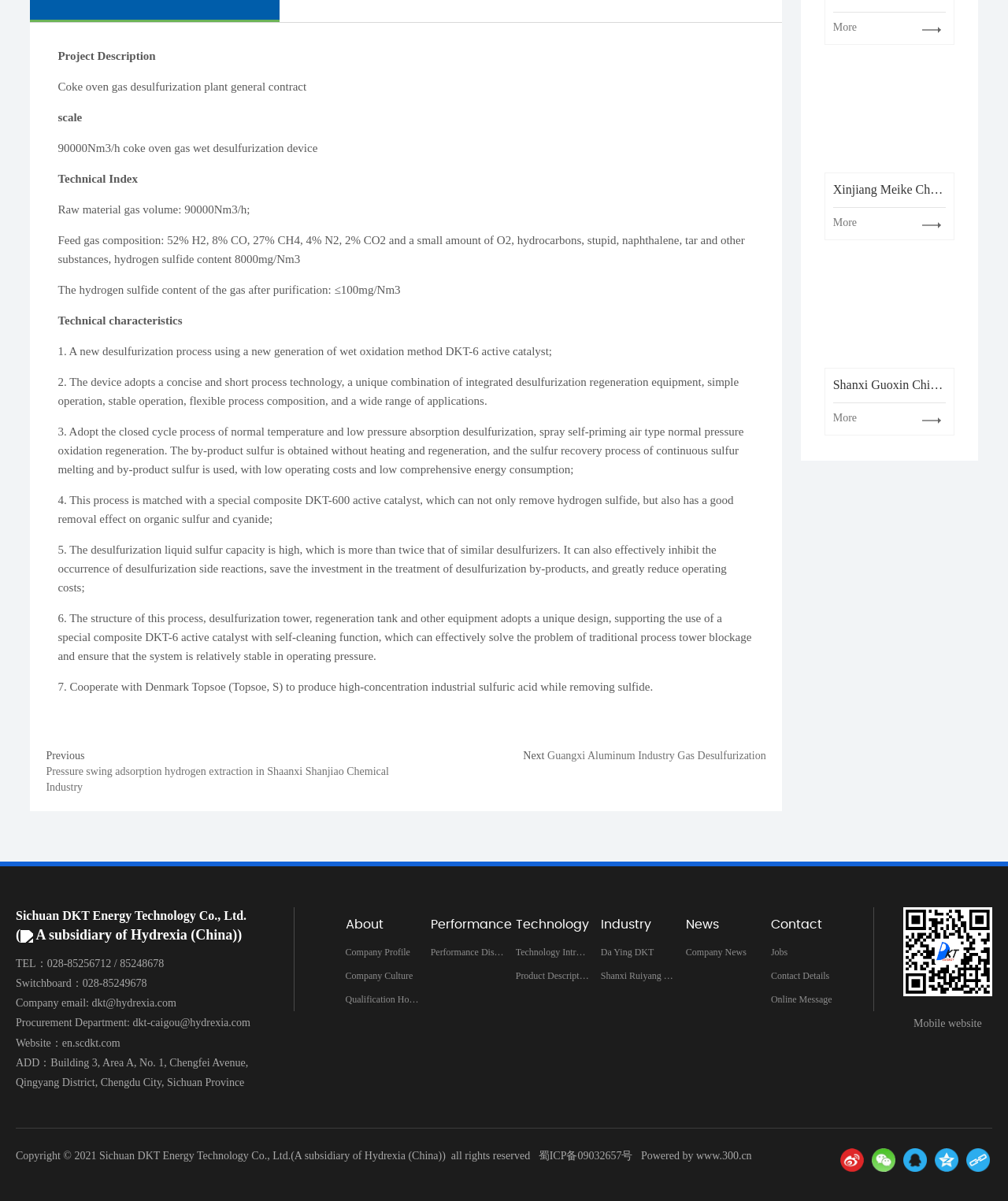What is the unique feature of the desulfurization tower?
Based on the visual content, answer with a single word or a brief phrase.

Self-cleaning function